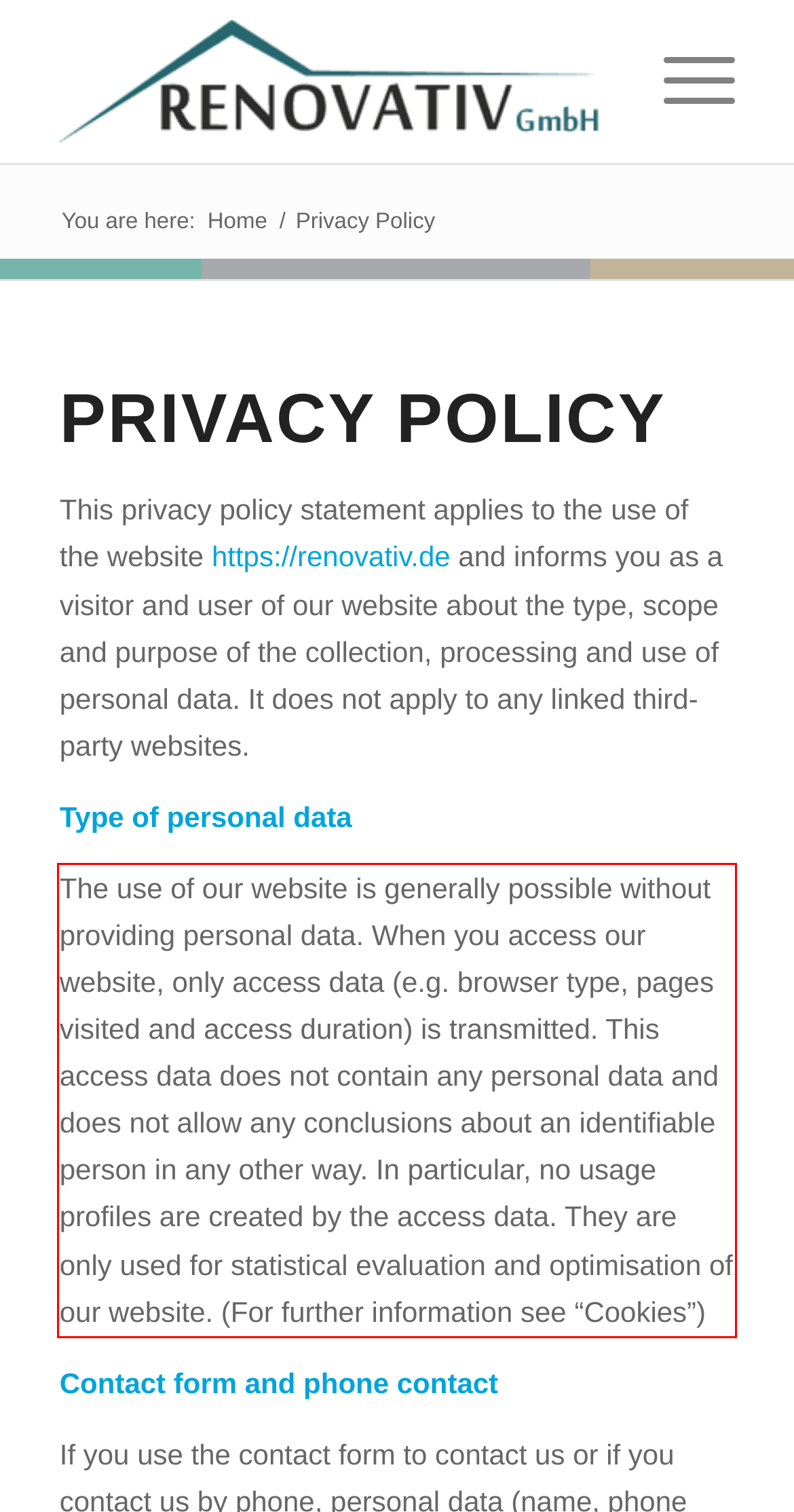Given a screenshot of a webpage containing a red bounding box, perform OCR on the text within this red bounding box and provide the text content.

The use of our website is generally possible without providing personal data. When you access our website, only access data (e.g. browser type, pages visited and access duration) is transmitted. This access data does not contain any personal data and does not allow any conclusions about an identifiable person in any other way. In particular, no usage profiles are created by the access data. They are only used for statistical evaluation and optimisation of our website. (For further information see “Cookies”)